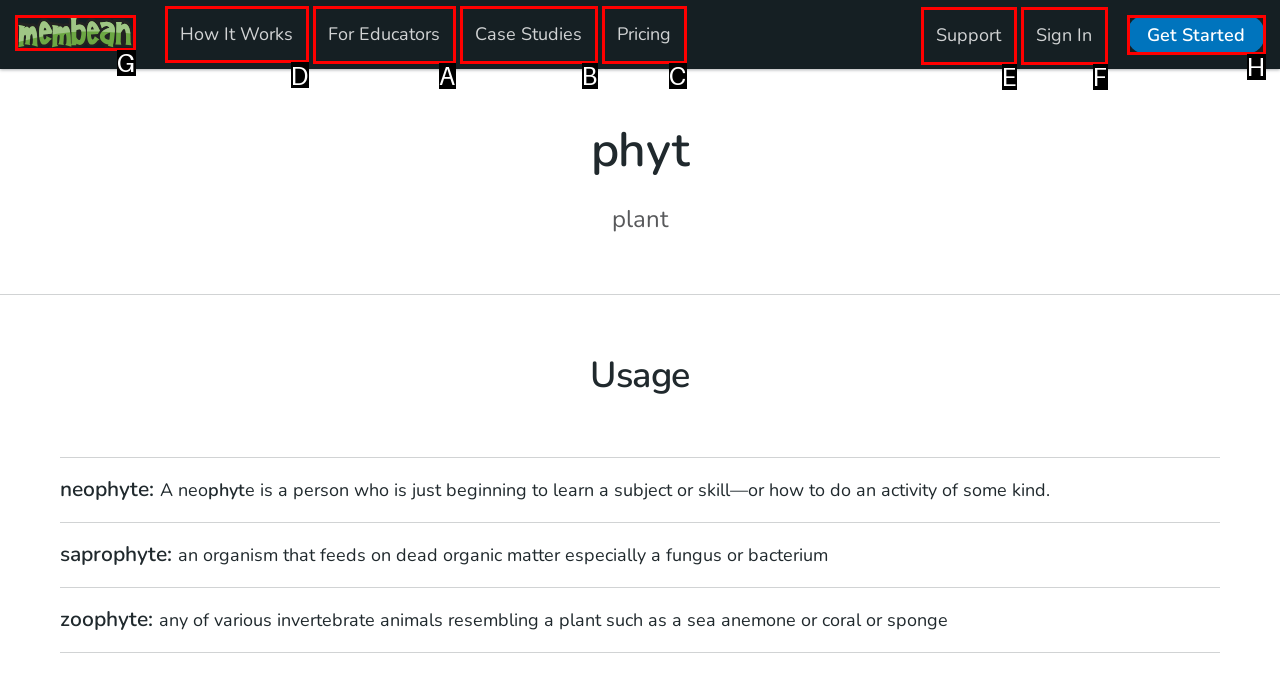Tell me the letter of the correct UI element to click for this instruction: go to 'How It Works' page. Answer with the letter only.

D